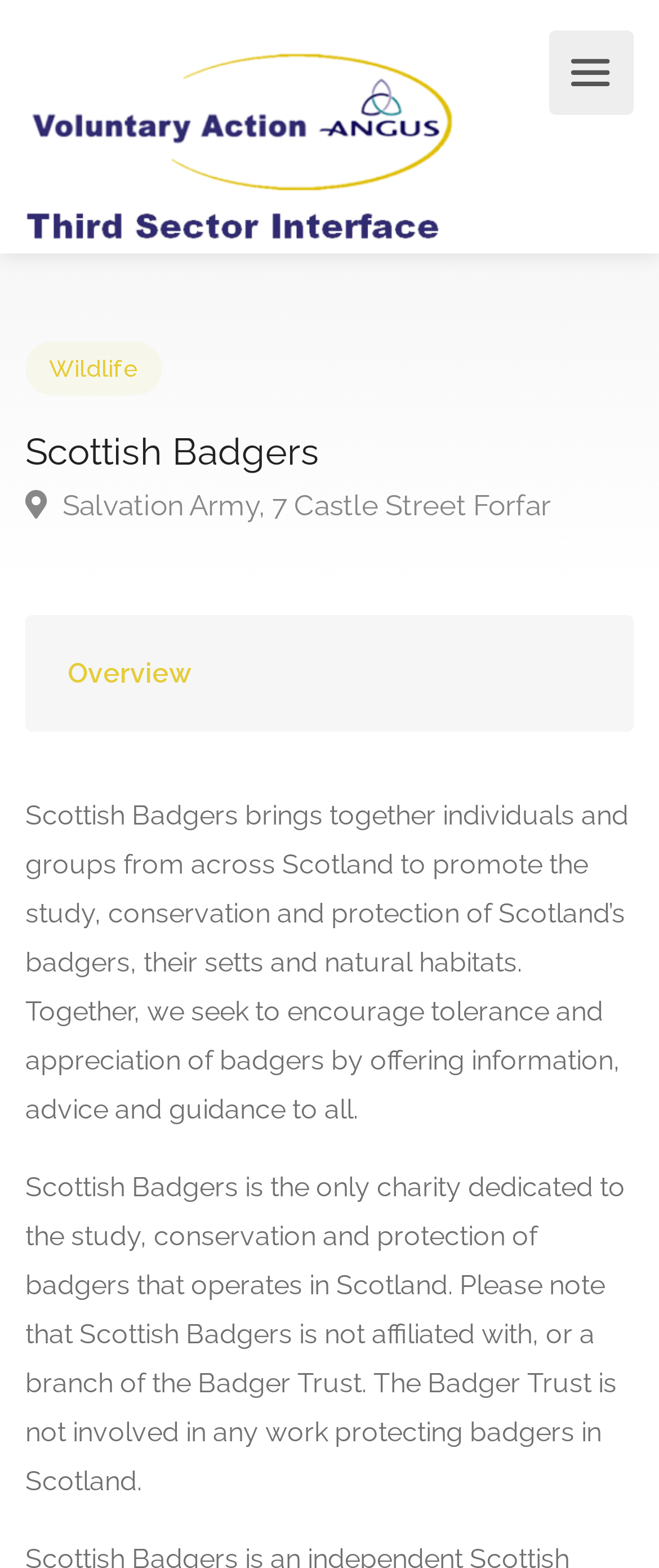What is the name of the charity?
Look at the image and respond with a one-word or short phrase answer.

Scottish Badgers